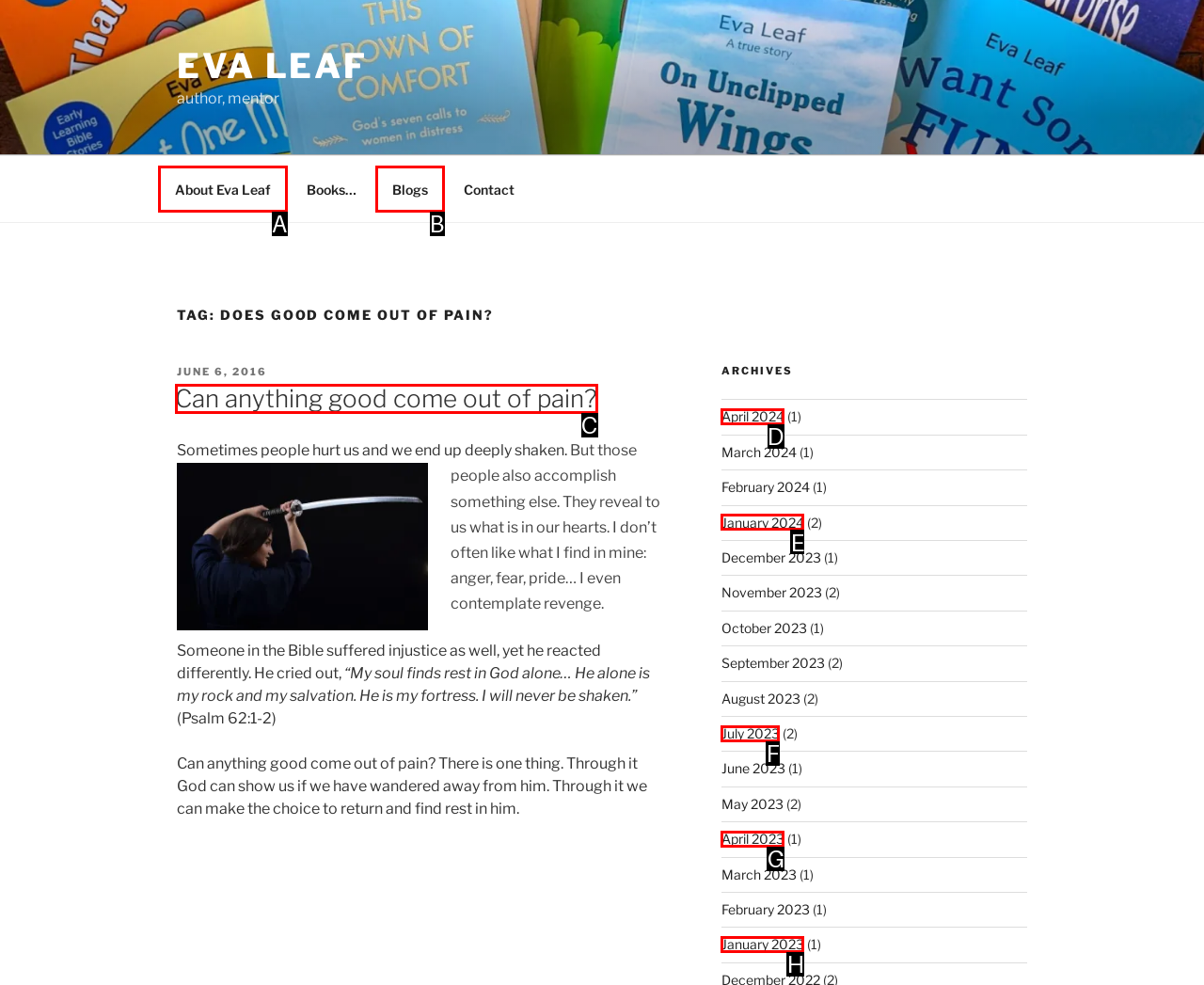Based on the task: View the archives for June 2024, which UI element should be clicked? Answer with the letter that corresponds to the correct option from the choices given.

D